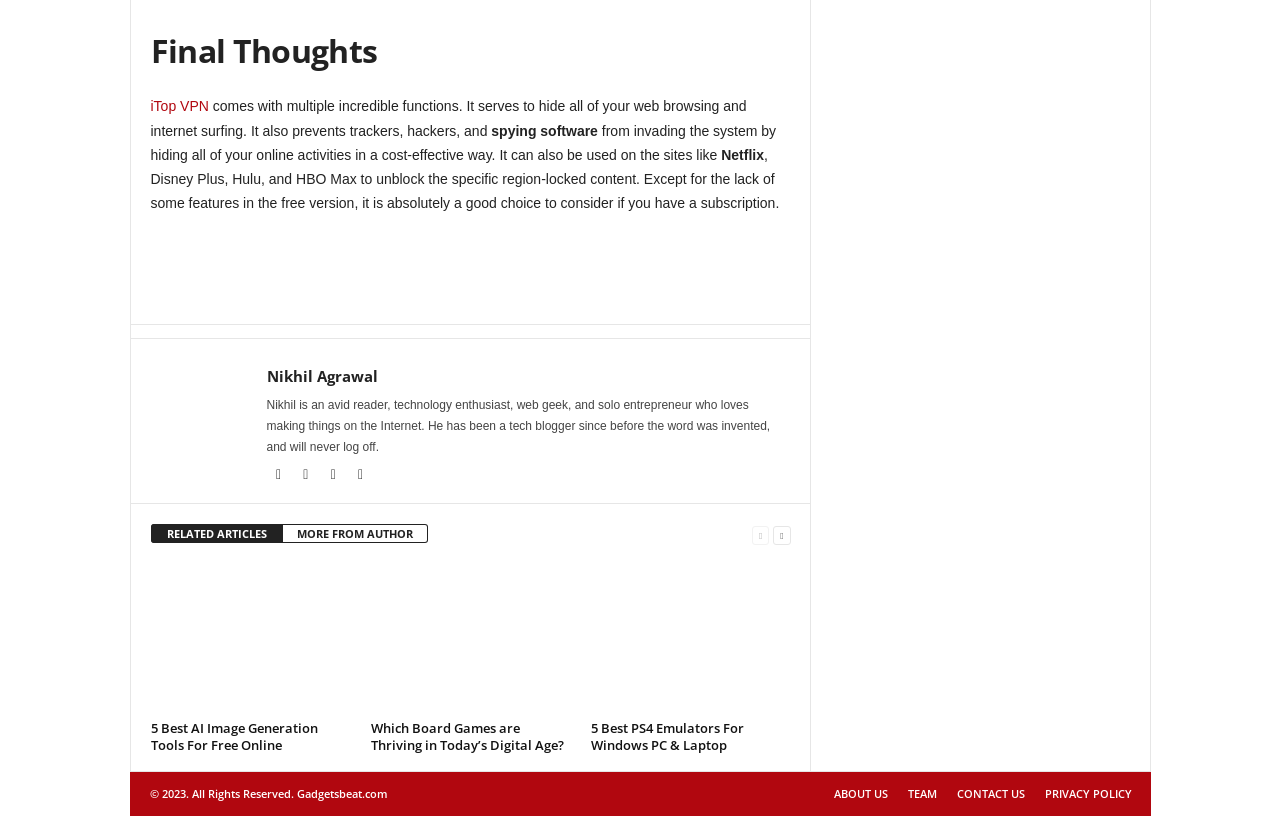Please identify the bounding box coordinates of where to click in order to follow the instruction: "Click on the link to read about iTop VPN".

[0.118, 0.121, 0.163, 0.14]